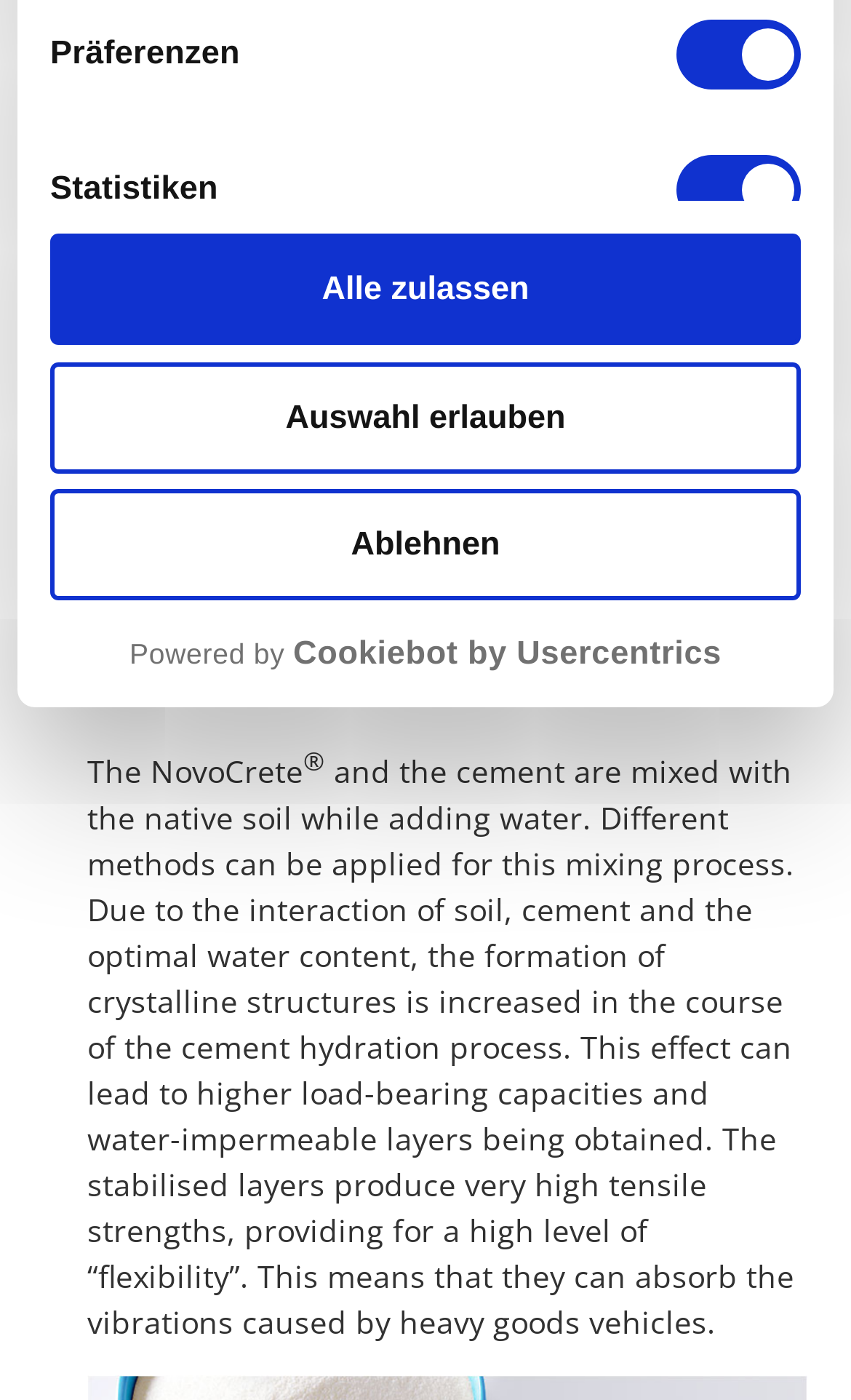Locate the bounding box of the UI element with the following description: "Alle zulassen".

[0.059, 0.167, 0.941, 0.246]